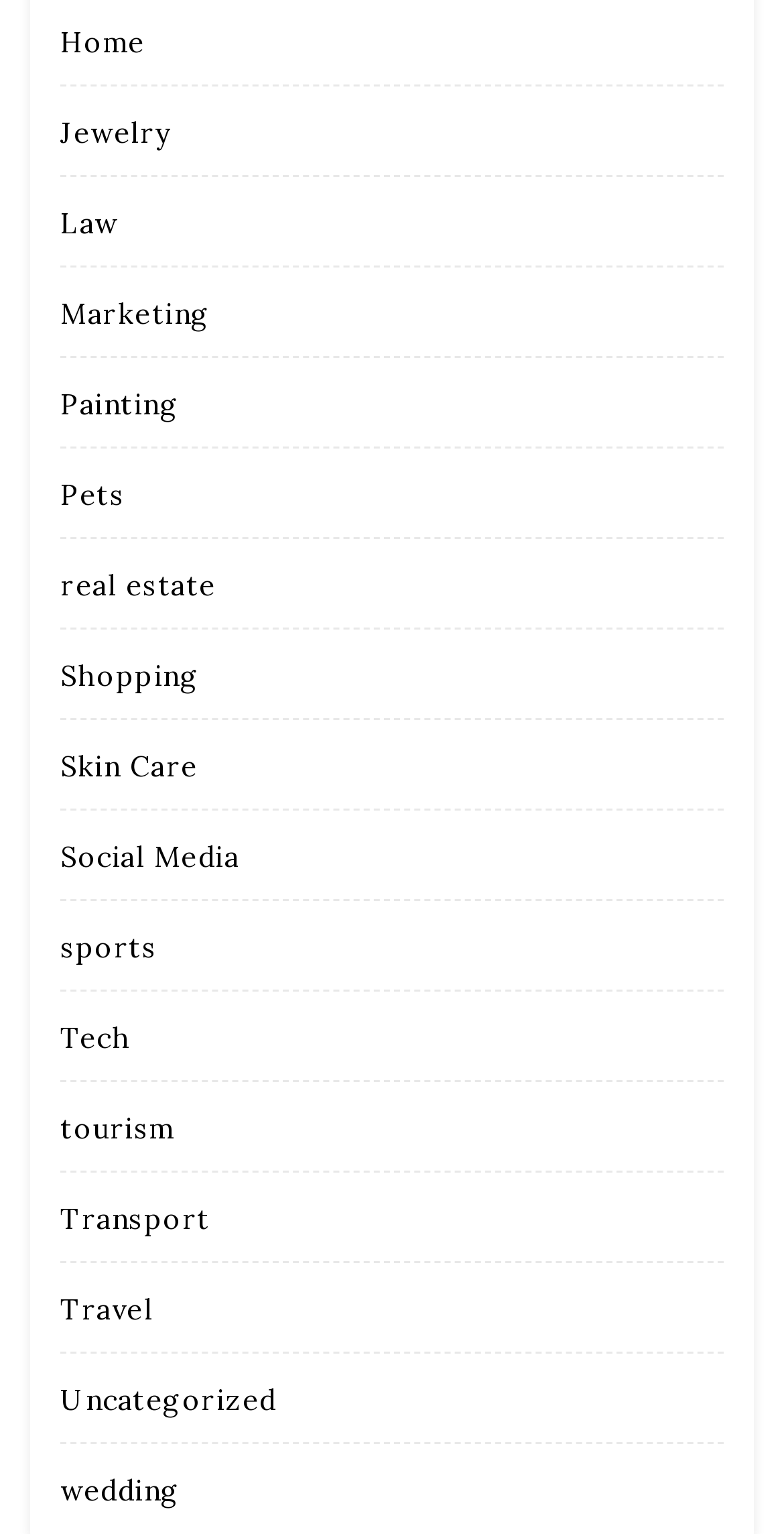Provide a one-word or one-phrase answer to the question:
Are the categories arranged in alphabetical order?

Yes